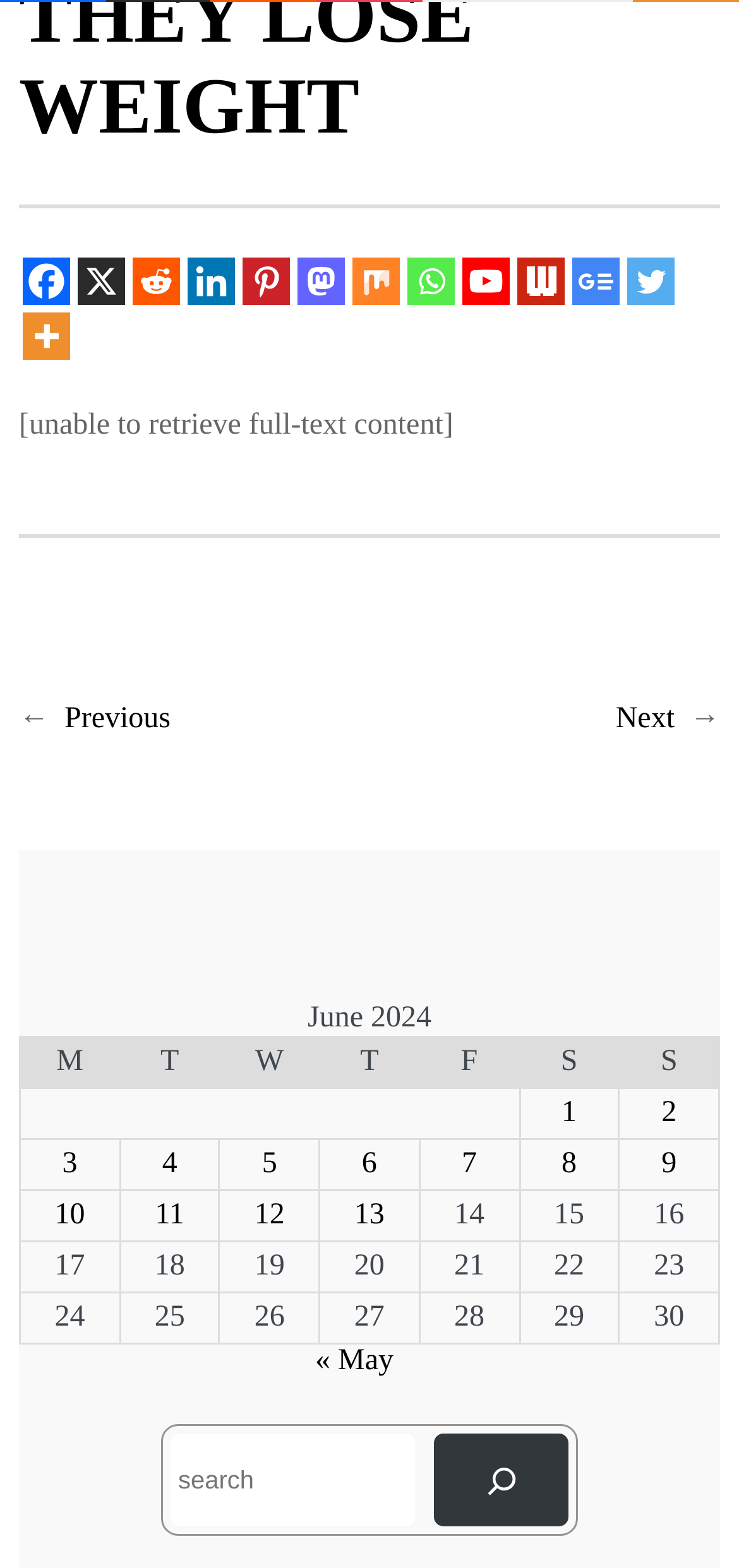Determine the bounding box coordinates of the clickable region to carry out the instruction: "Click on Facebook".

[0.031, 0.164, 0.095, 0.194]